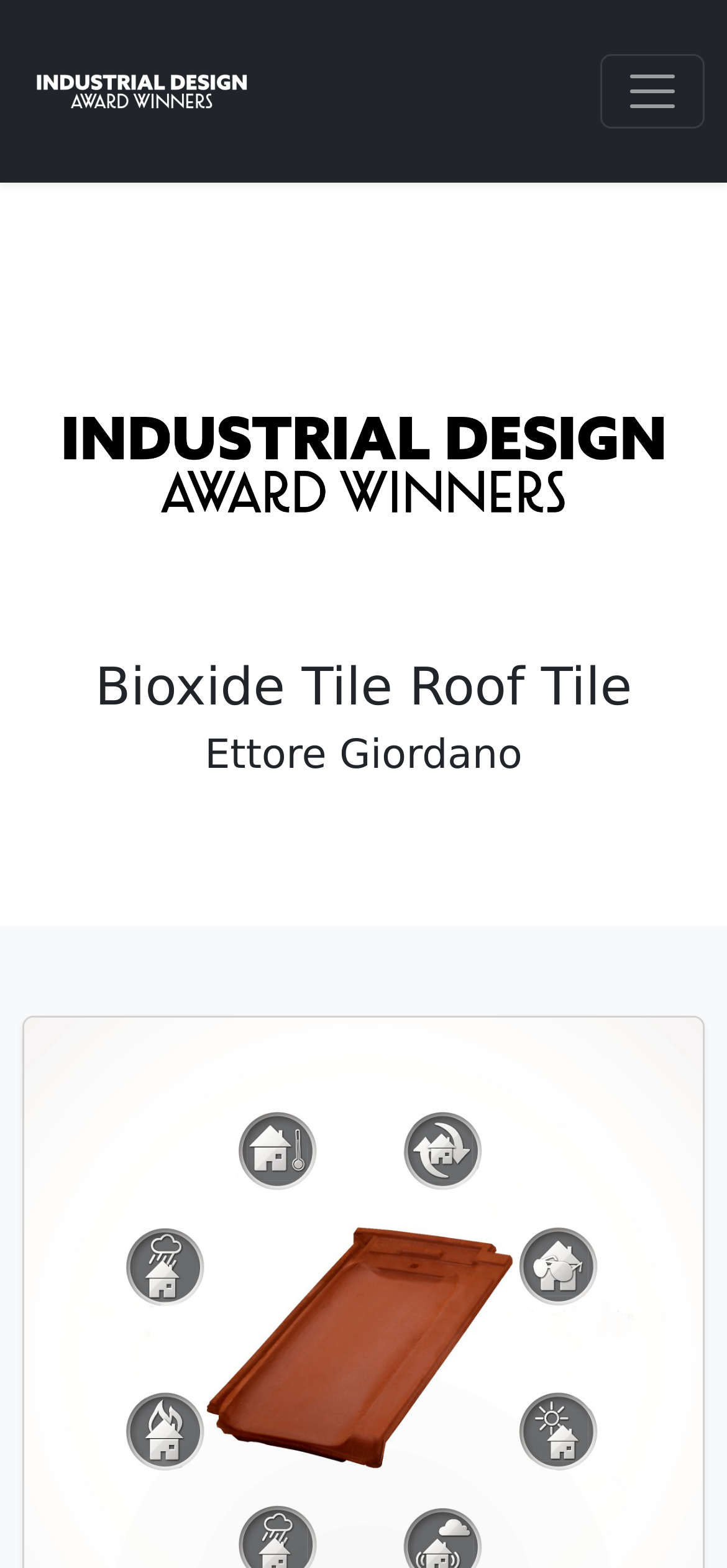What is the main product featured on this page?
Using the image, provide a concise answer in one word or a short phrase.

Bioxide Tile Roof Tile